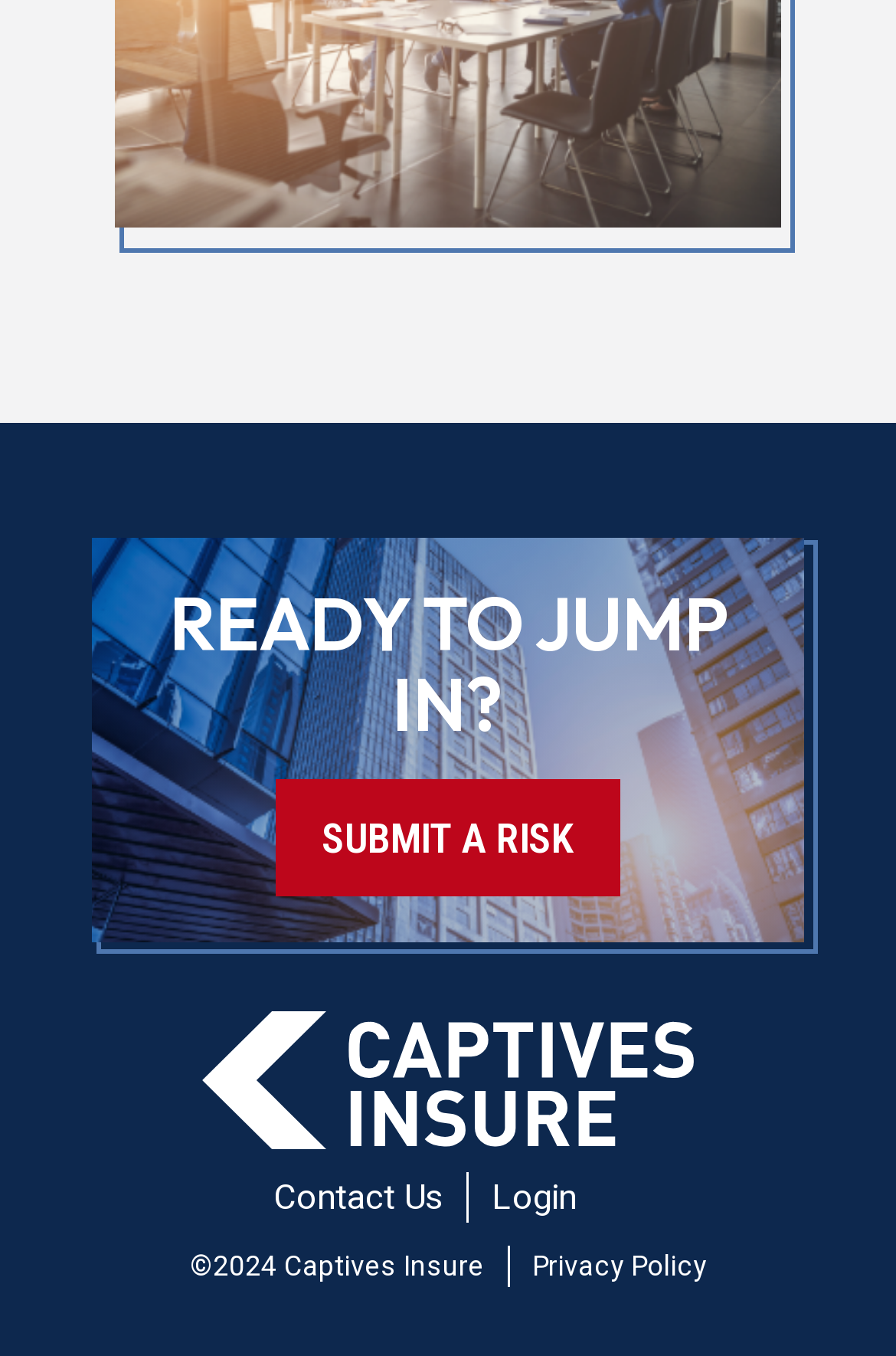Using the information in the image, give a detailed answer to the following question: What is the company name mentioned at the bottom of the page?

The StaticText element with the text 'Captives Insure' has a bounding box coordinate of [0.309, 0.918, 0.54, 0.949], which indicates that it is located at the bottom of the page and represents the company name.